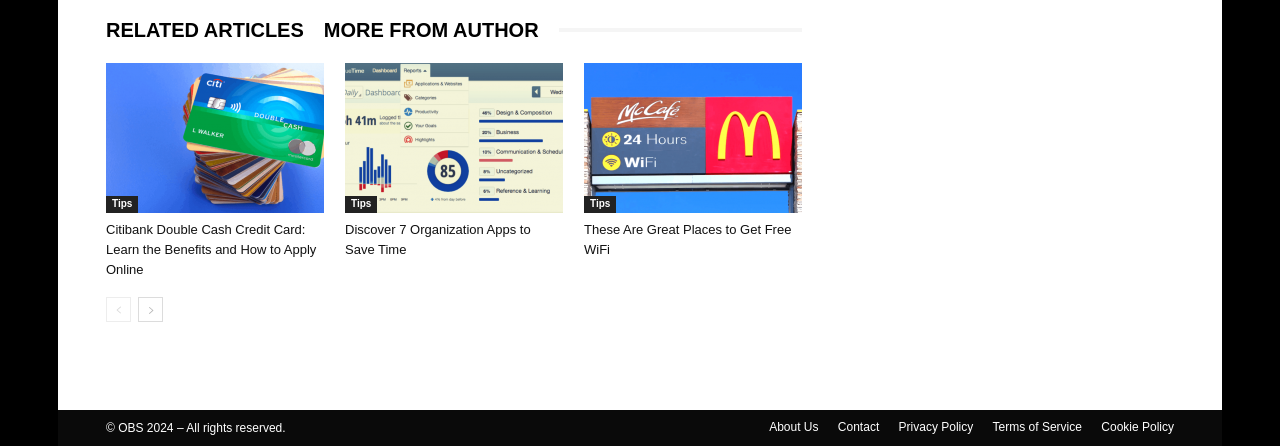Please identify the bounding box coordinates of the element's region that needs to be clicked to fulfill the following instruction: "Read about Citibank Double Cash Credit Card". The bounding box coordinates should consist of four float numbers between 0 and 1, i.e., [left, top, right, bottom].

[0.083, 0.141, 0.253, 0.477]